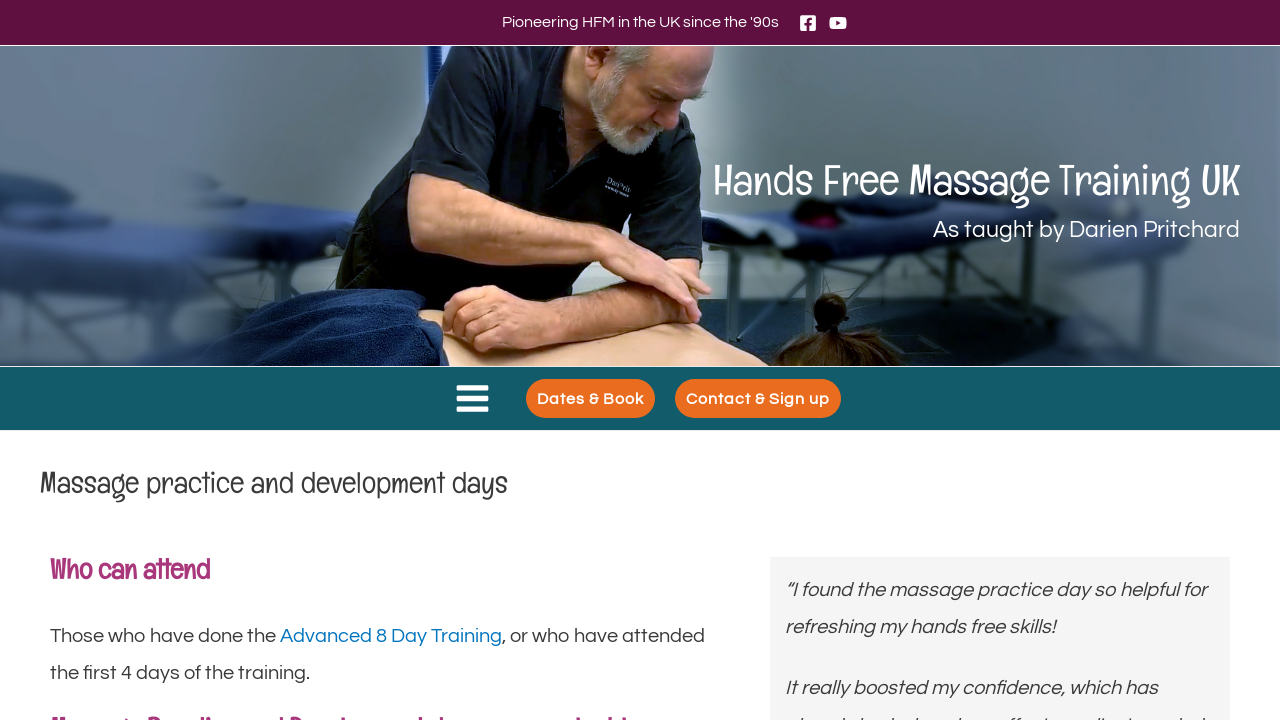What is the purpose of the massage practice and development days?
Please give a detailed and elaborate answer to the question based on the image.

I found the answer by reading the StaticText element with the text '“I found the massage practice day so helpful for refreshing my hands free skills!' which is located near the bottom of the page.